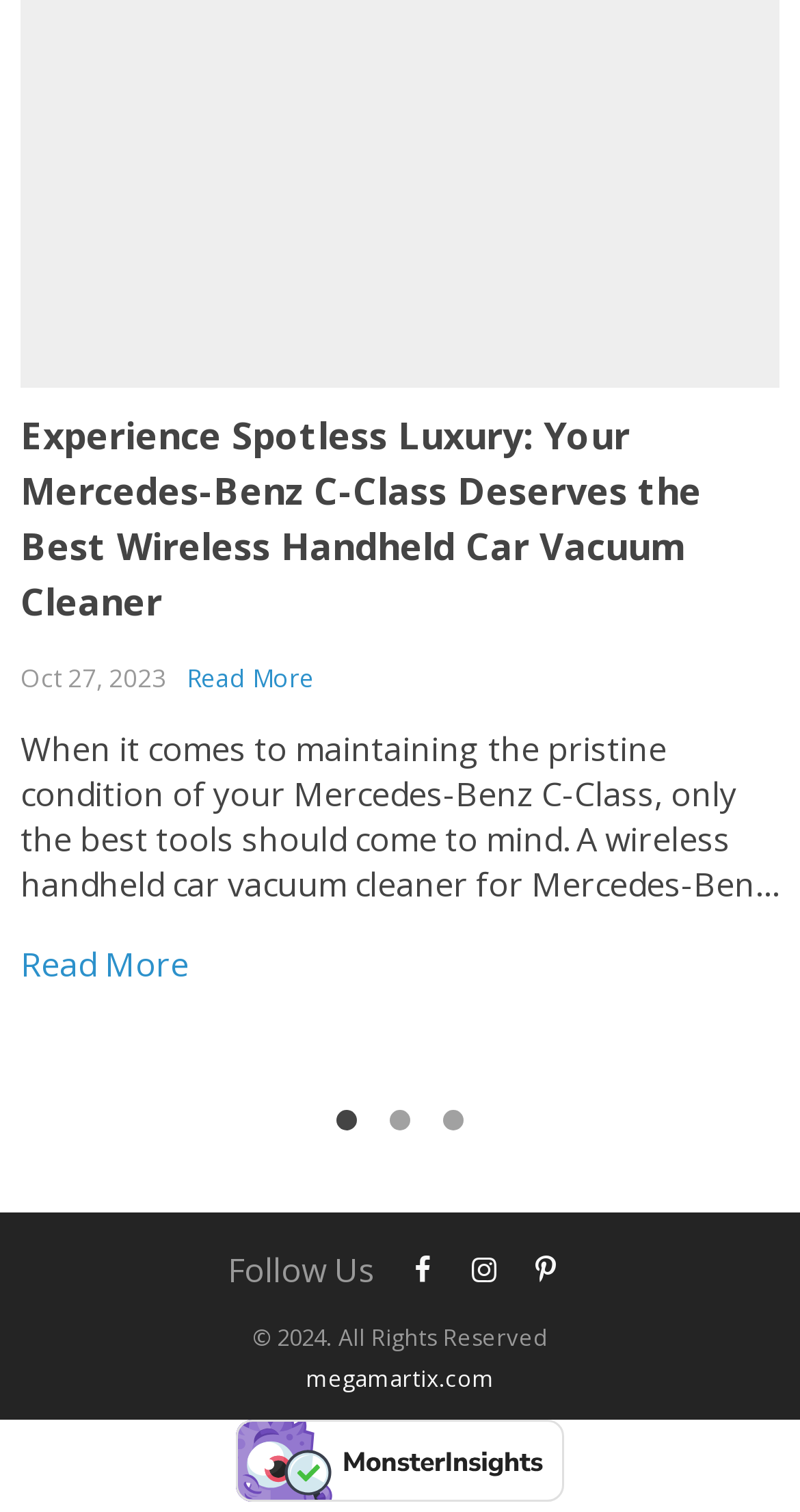Answer the following in one word or a short phrase: 
What is the copyright year?

2024